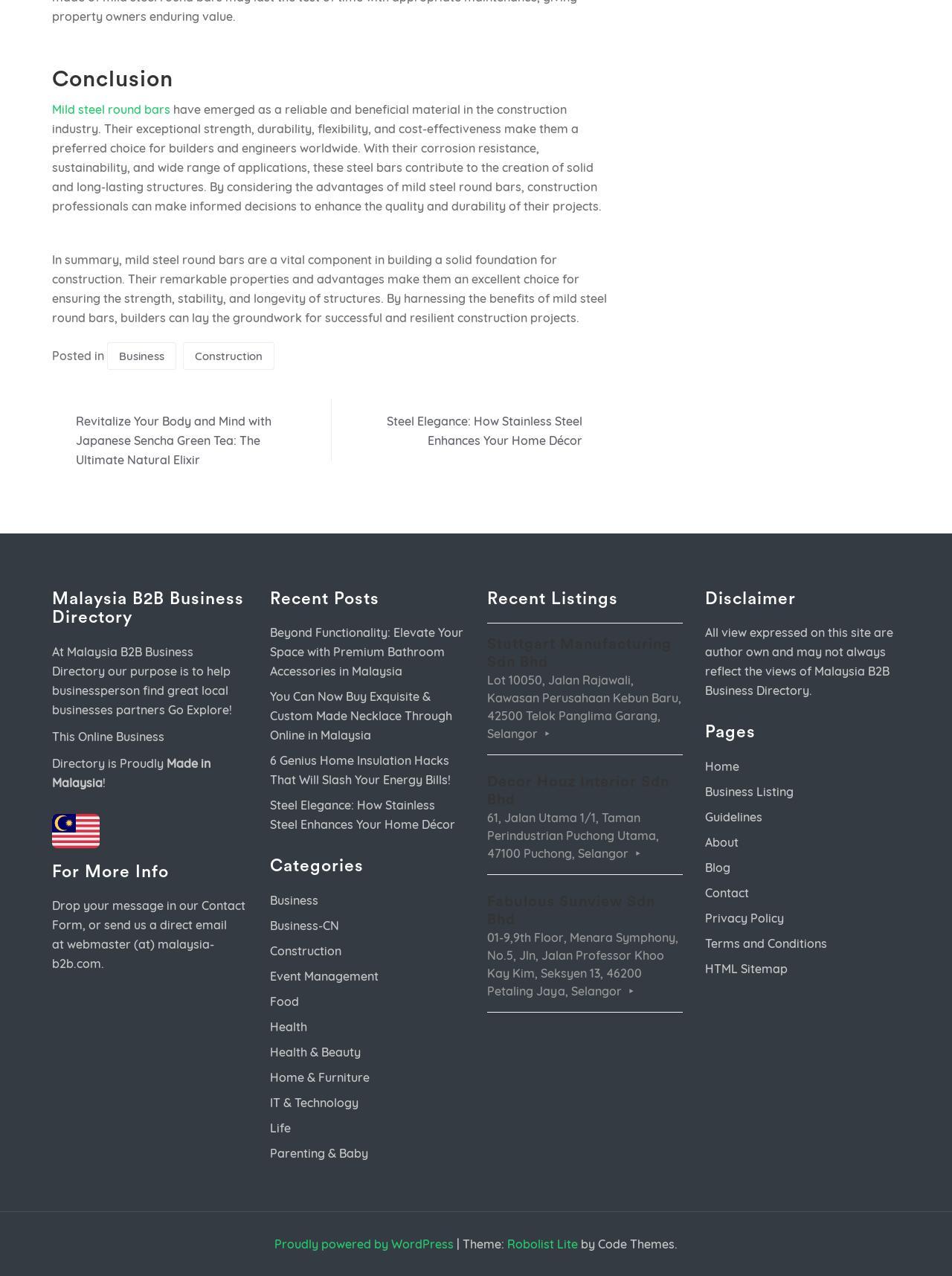Please answer the following question using a single word or phrase: 
What type of material is discussed in the article?

Mild steel round bars